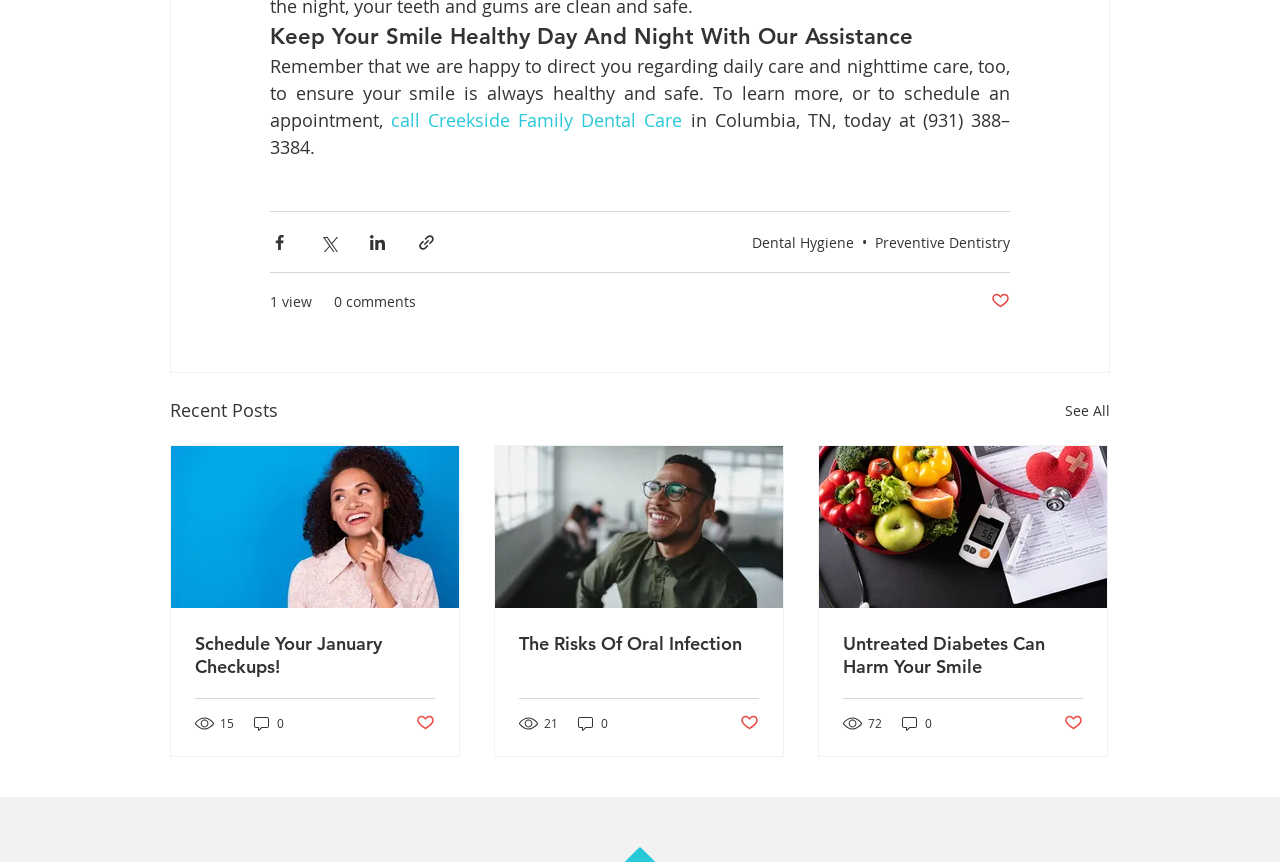Show the bounding box coordinates of the region that should be clicked to follow the instruction: "Learn more about Dental Hygiene."

[0.588, 0.27, 0.667, 0.292]